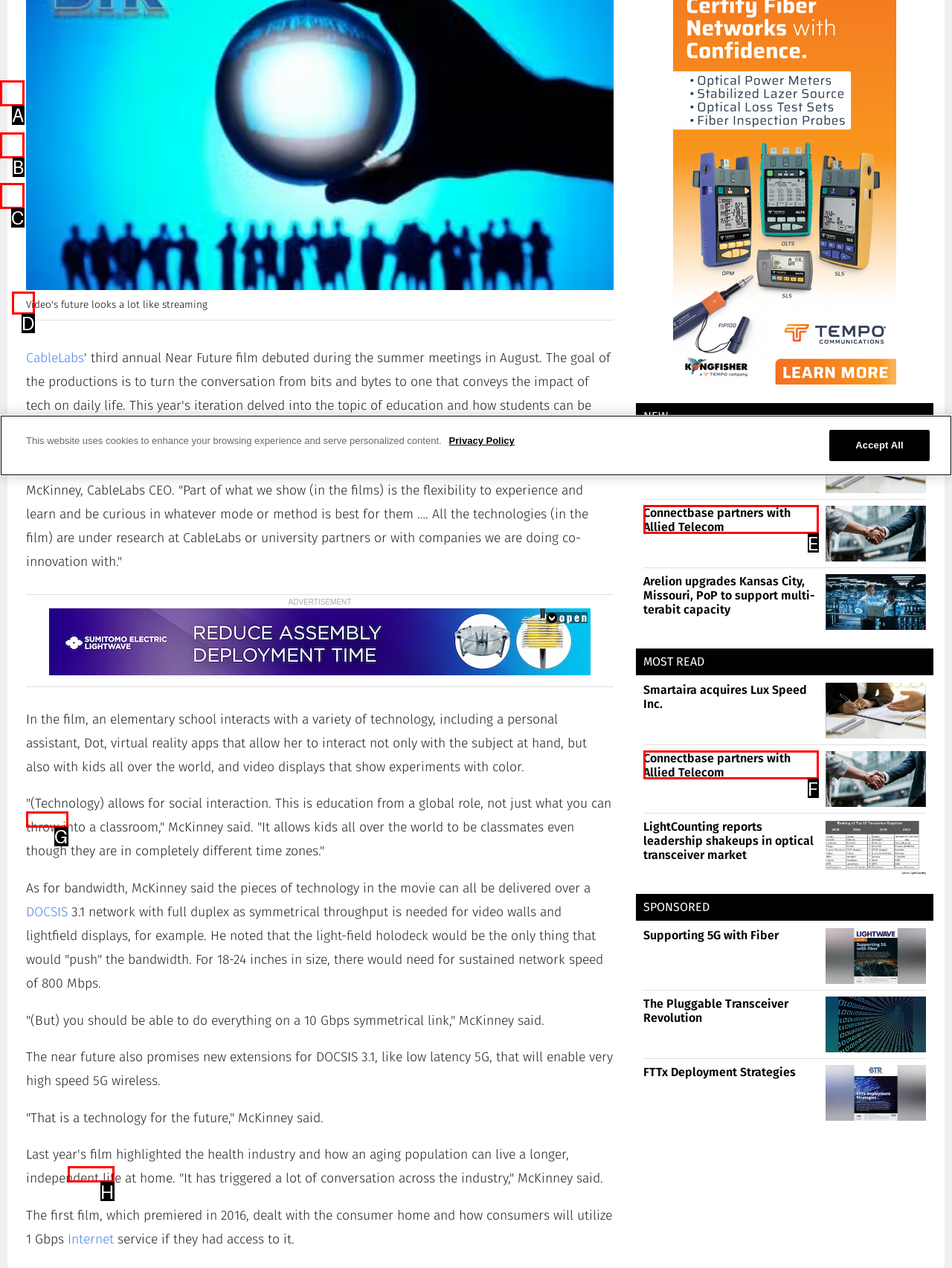Which HTML element fits the description: Connectbase partners with Allied Telecom? Respond with the letter of the appropriate option directly.

F